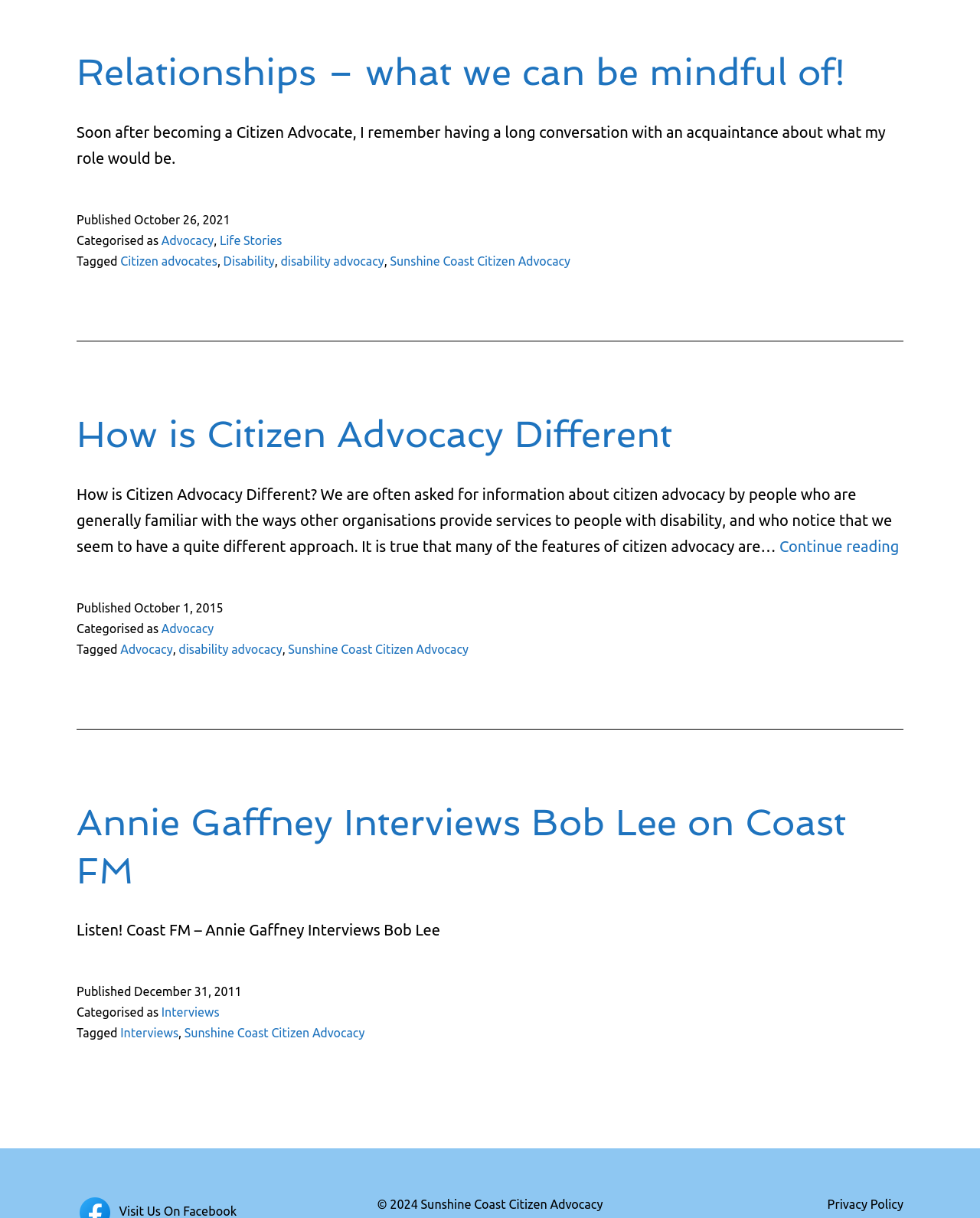Identify and provide the bounding box for the element described by: "parent_node: FEATURED PLANT: Creosote".

None